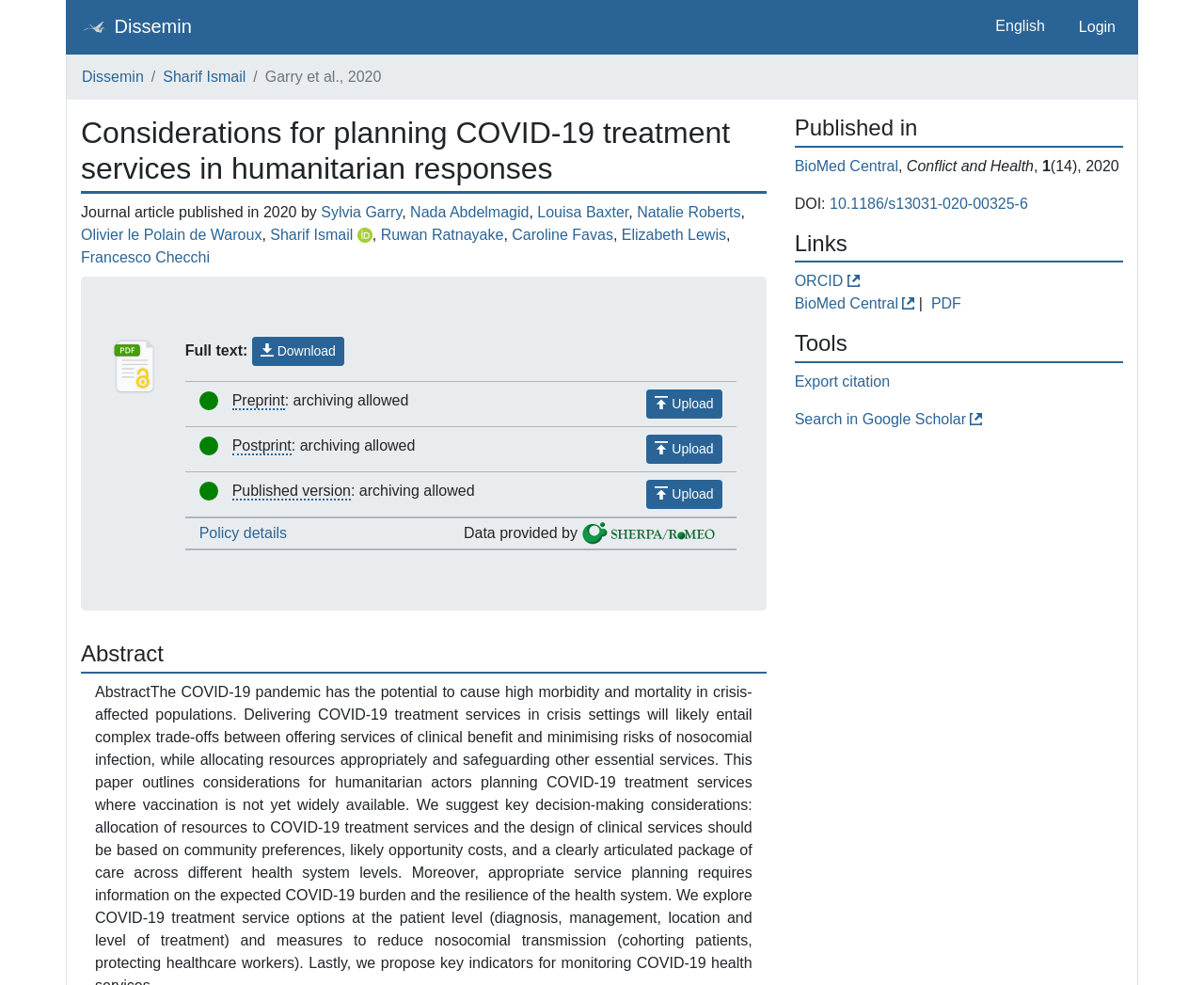Please specify the bounding box coordinates of the clickable section necessary to execute the following command: "Explore healthy foods".

None